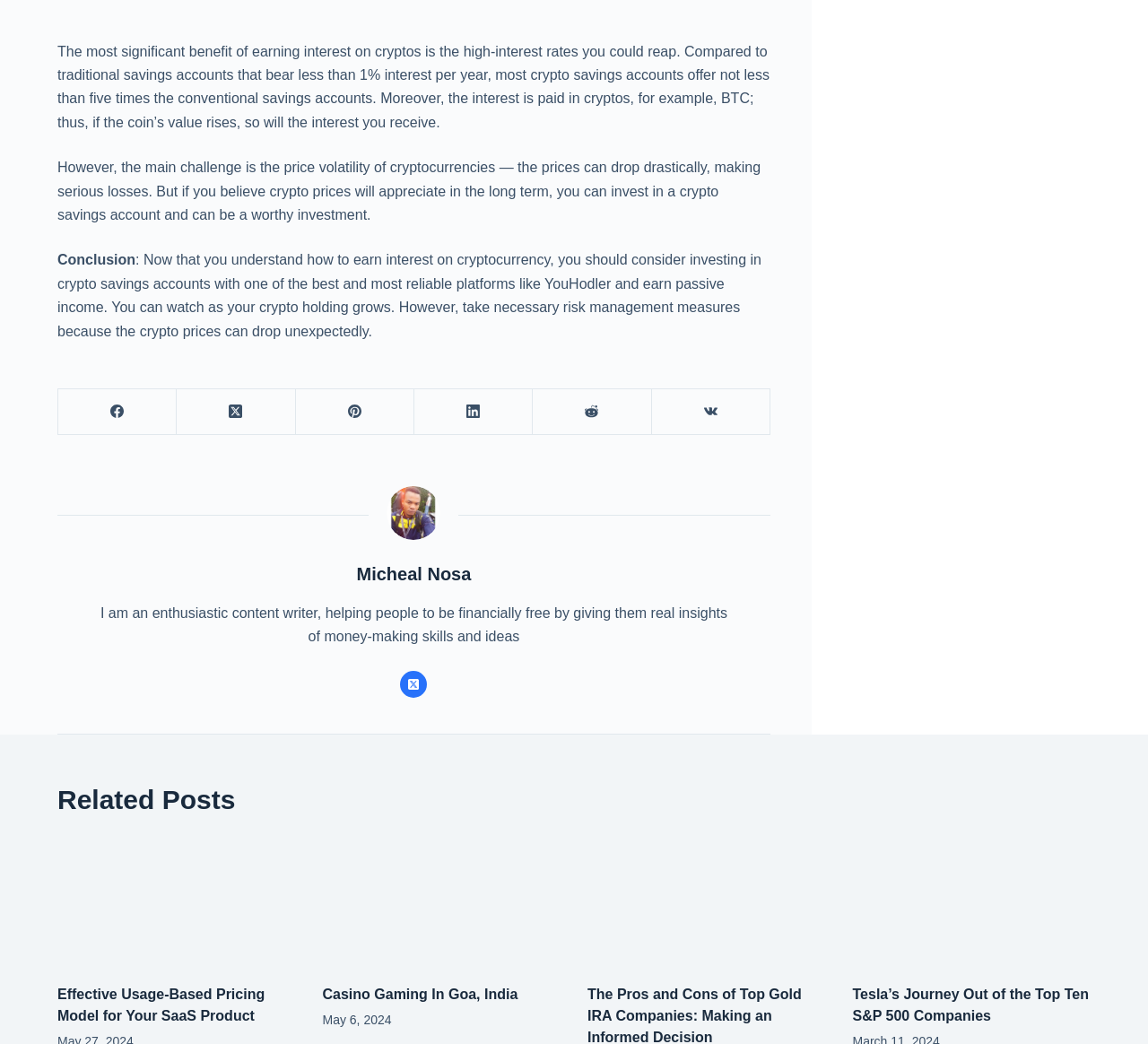Carefully observe the image and respond to the question with a detailed answer:
What is the topic of the first related post?

The first related post is about 'Effective Usage-Based Pricing Model for Your SaaS Product', as indicated by the link and the image with the same title.